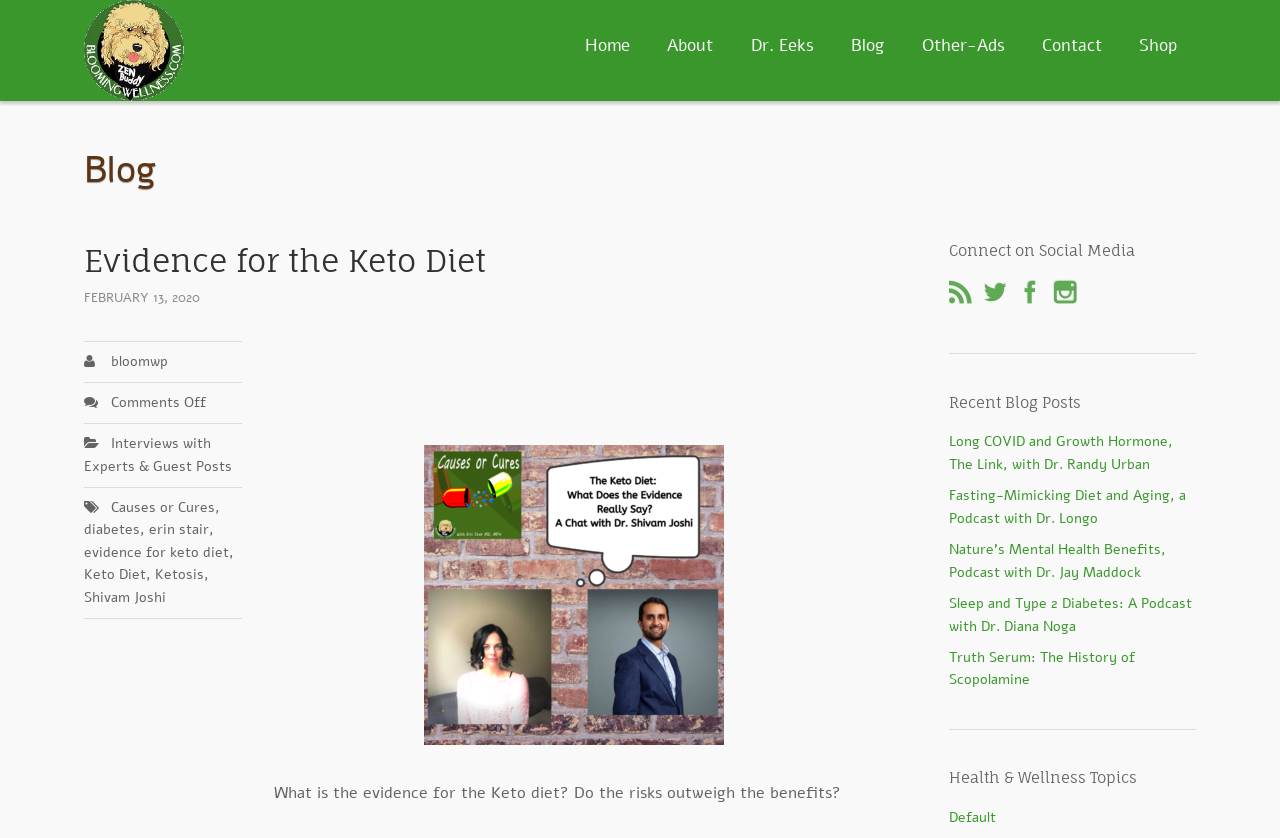Respond with a single word or phrase:
What is the name of the podcast?

Causes or Cures